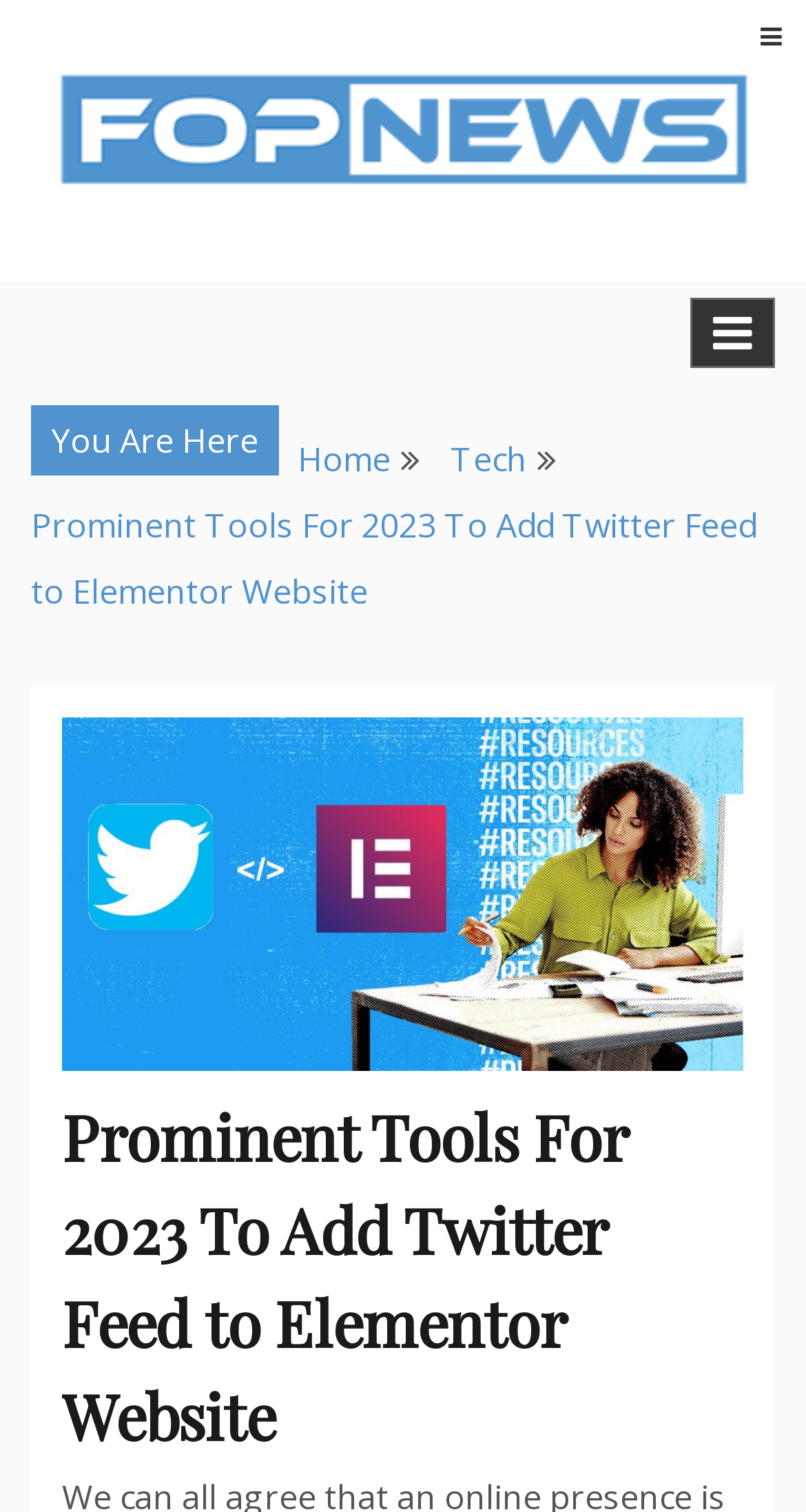Using the given element description, provide the bounding box coordinates (top-left x, top-left y, bottom-right x, bottom-right y) for the corresponding UI element in the screenshot: Fop News

[0.038, 0.17, 0.315, 0.234]